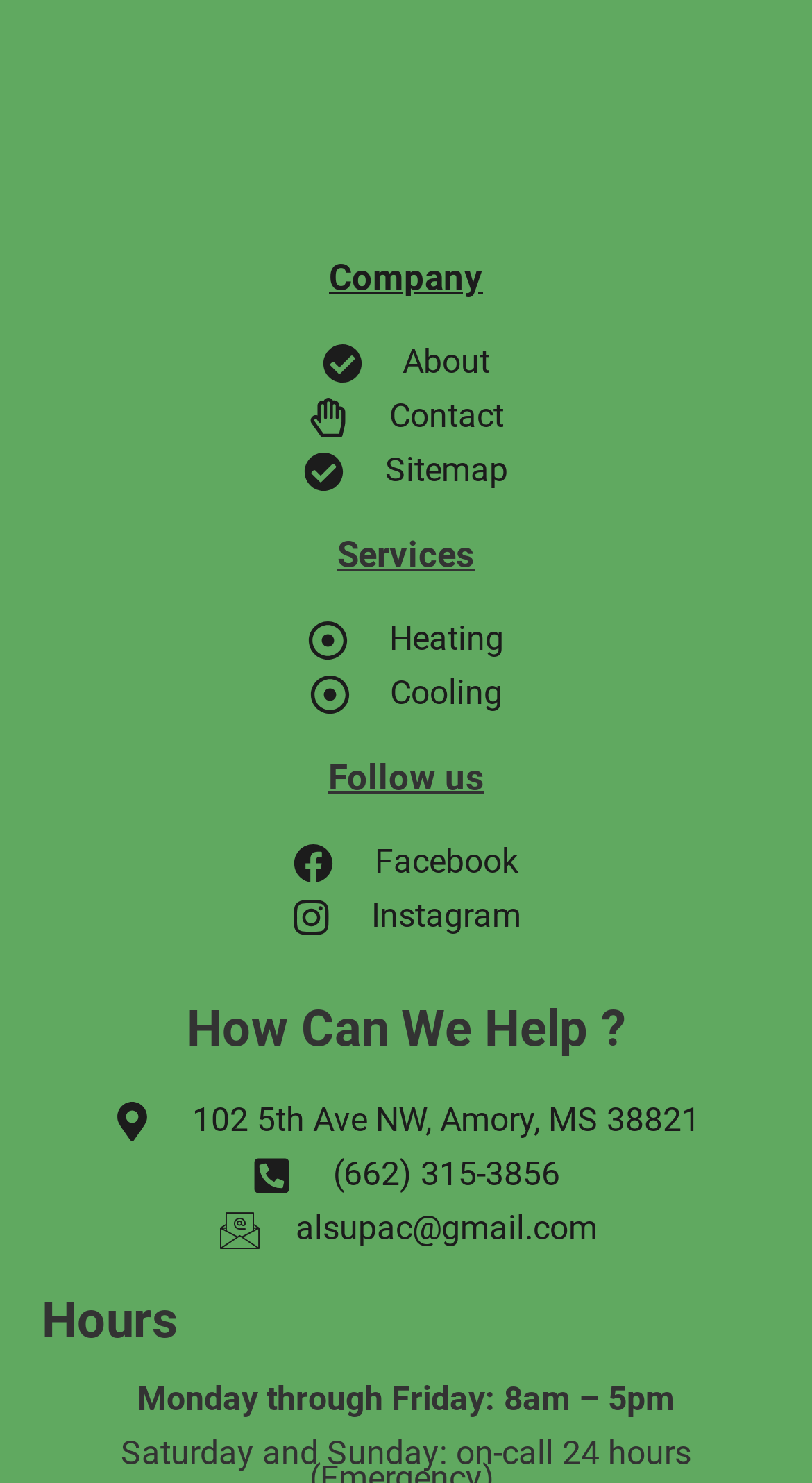Find the bounding box coordinates of the clickable region needed to perform the following instruction: "View Services". The coordinates should be provided as four float numbers between 0 and 1, i.e., [left, top, right, bottom].

[0.415, 0.36, 0.585, 0.388]